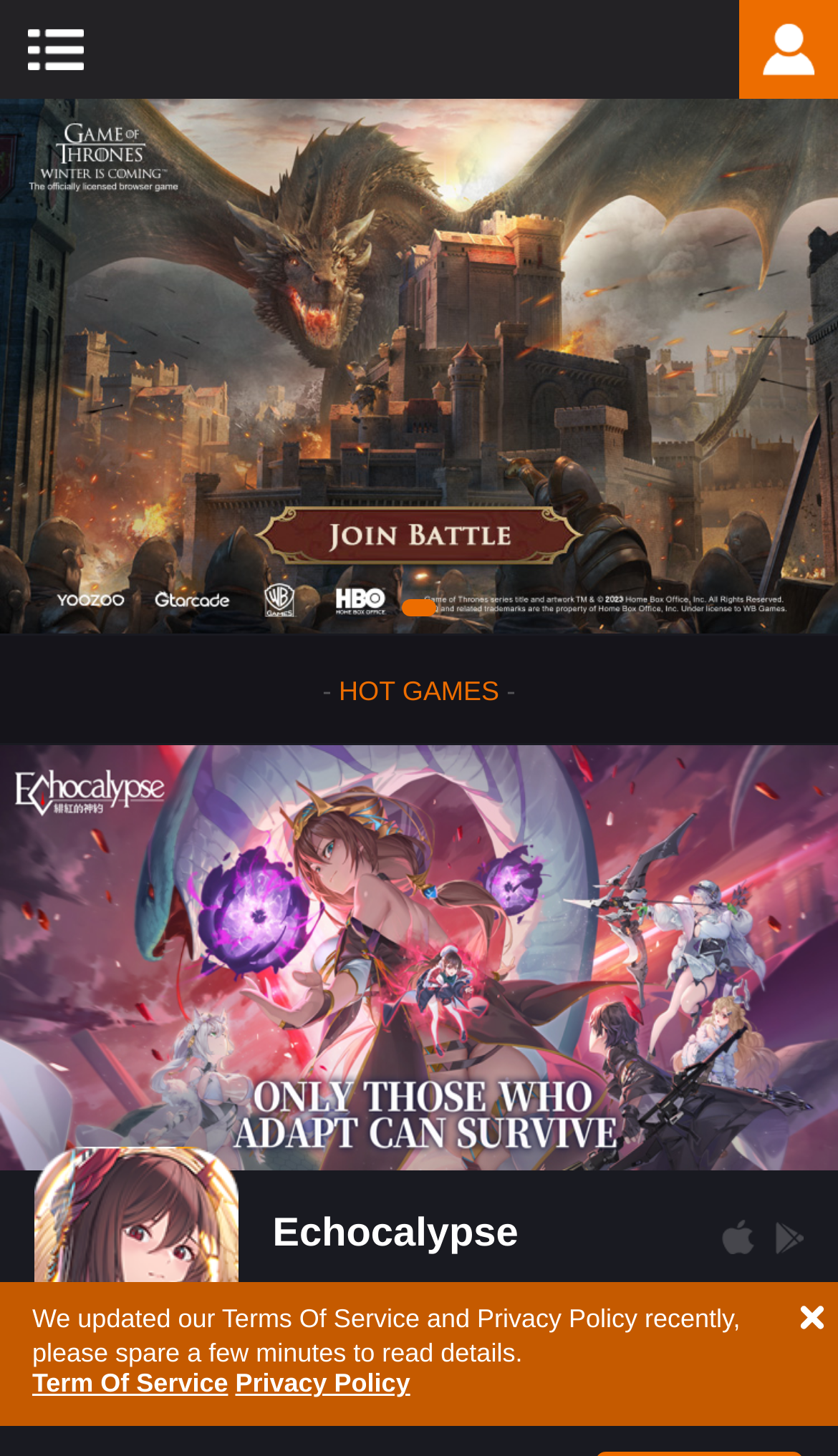Locate the bounding box coordinates for the element described below: "alt="slide image"". The coordinates must be four float values between 0 and 1, formatted as [left, top, right, bottom].

[0.0, 0.067, 1.0, 0.435]